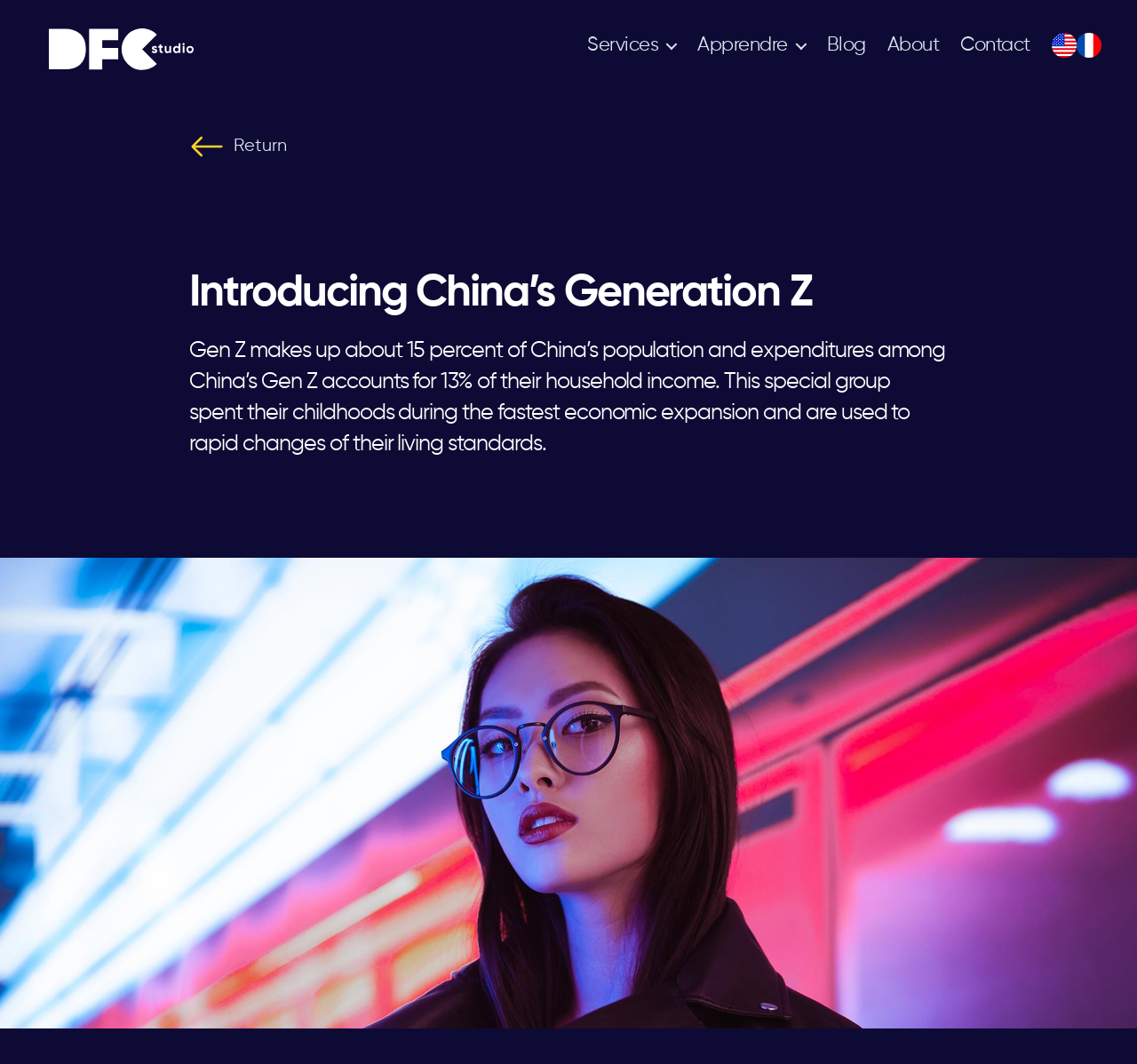Based on what you see in the screenshot, provide a thorough answer to this question: What percentage of China's population is Gen Z?

The StaticText element on the webpage states that 'Gen Z makes up about 15 percent of China’s population...'. This information is provided in the introductory paragraph of the webpage.